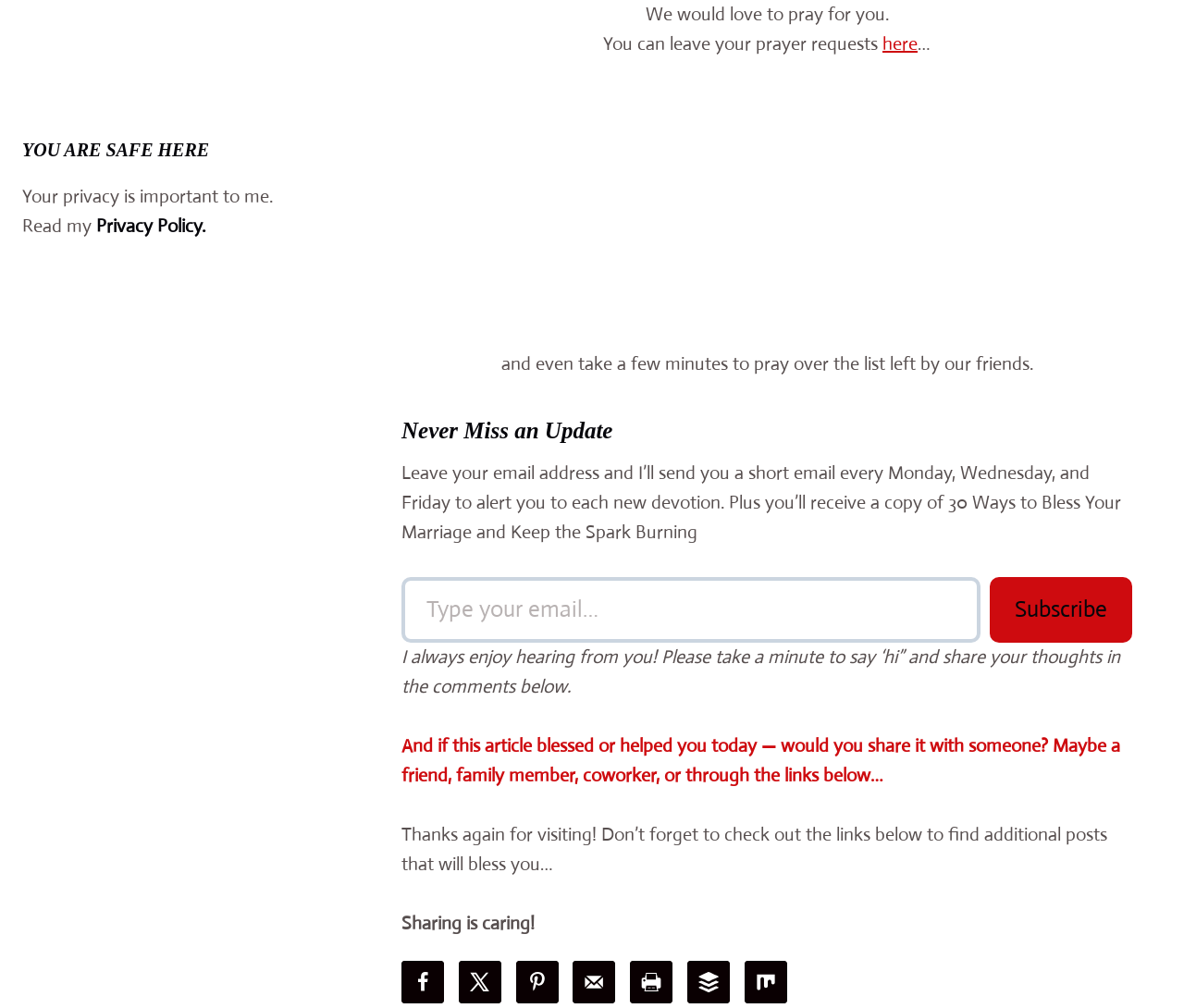Pinpoint the bounding box coordinates for the area that should be clicked to perform the following instruction: "Click the 'here' link to leave a prayer request".

[0.745, 0.032, 0.775, 0.055]